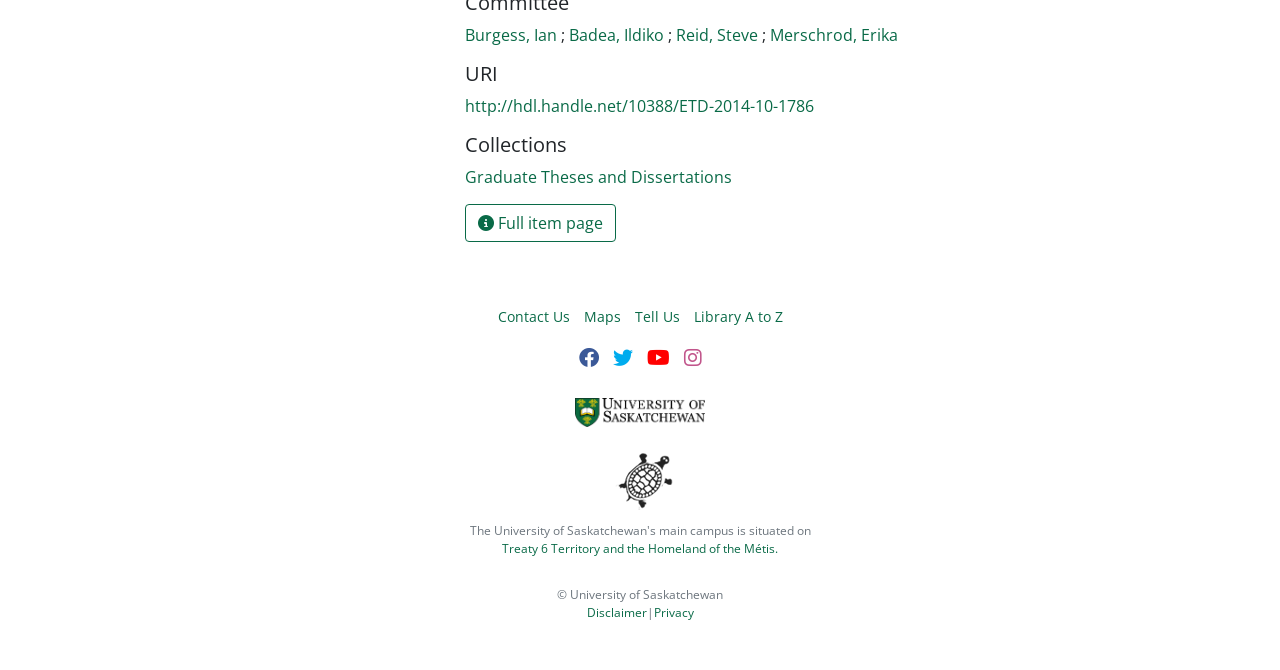Extract the bounding box coordinates for the UI element described by the text: "Follow on Facebook". The coordinates should be in the form of [left, top, right, bottom] with values between 0 and 1.

[0.452, 0.511, 0.468, 0.556]